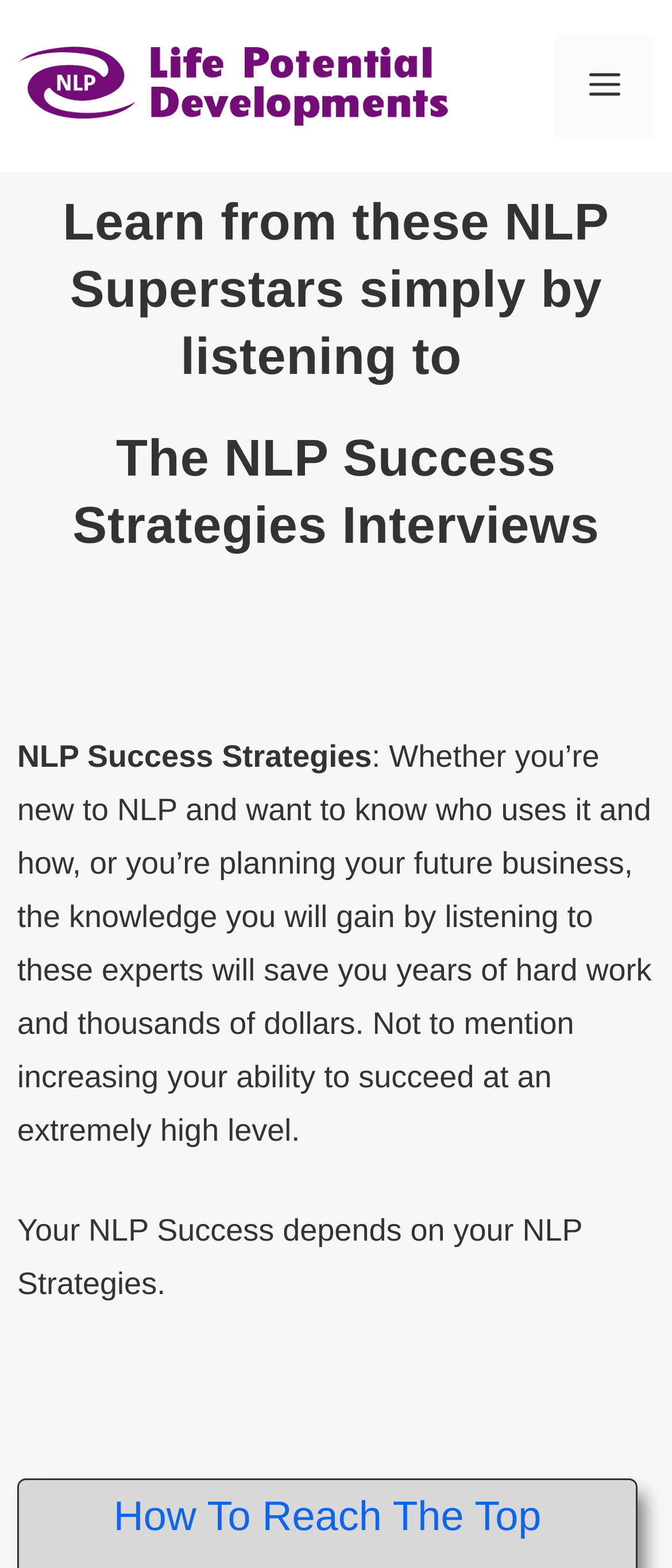Locate the bounding box of the UI element defined by this description: "How To Reach The Top". The coordinates should be given as four float numbers between 0 and 1, formatted as [left, top, right, bottom].

[0.169, 0.953, 0.805, 0.982]